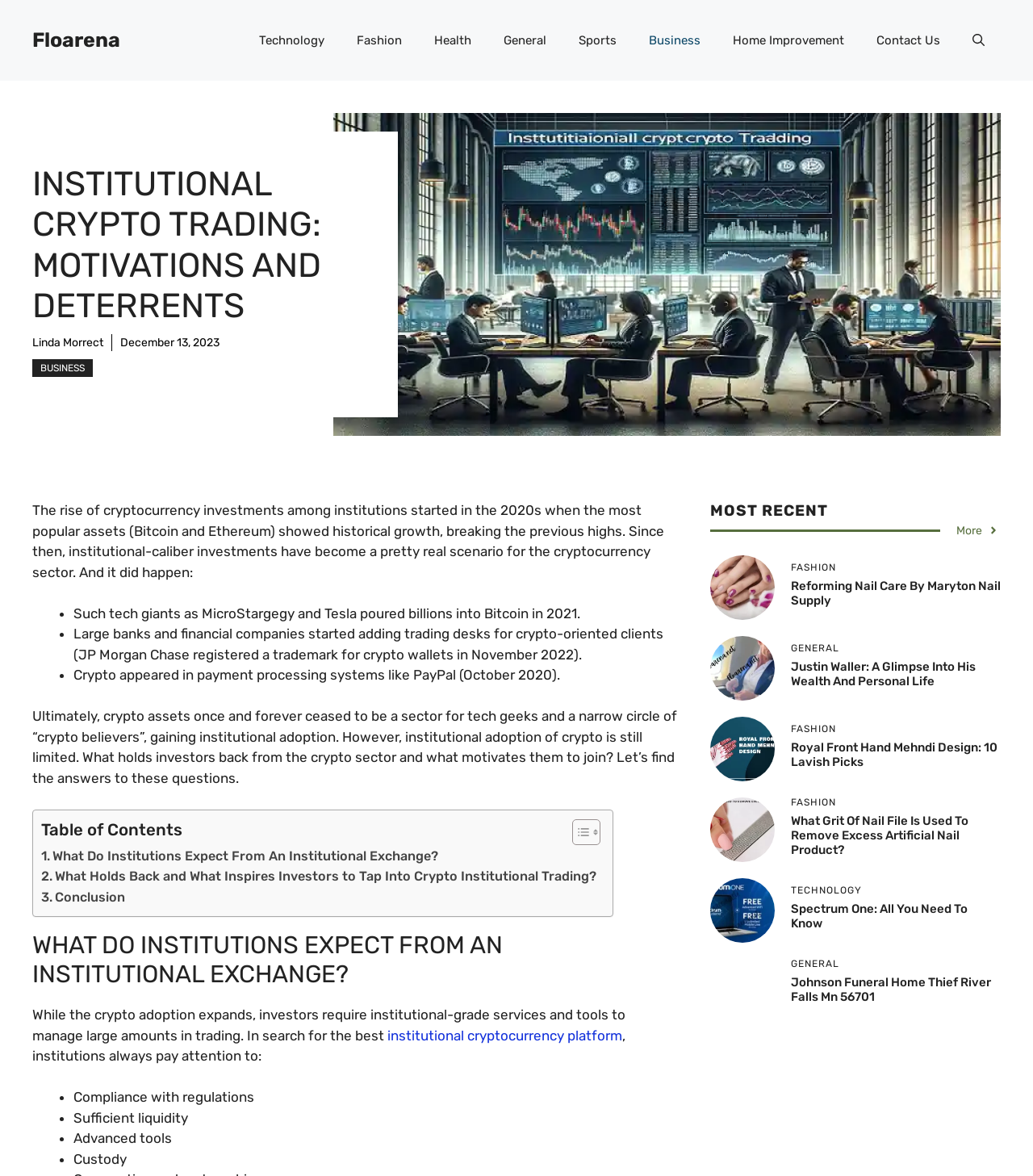Identify the bounding box coordinates of the area you need to click to perform the following instruction: "Open the search".

[0.926, 0.014, 0.969, 0.055]